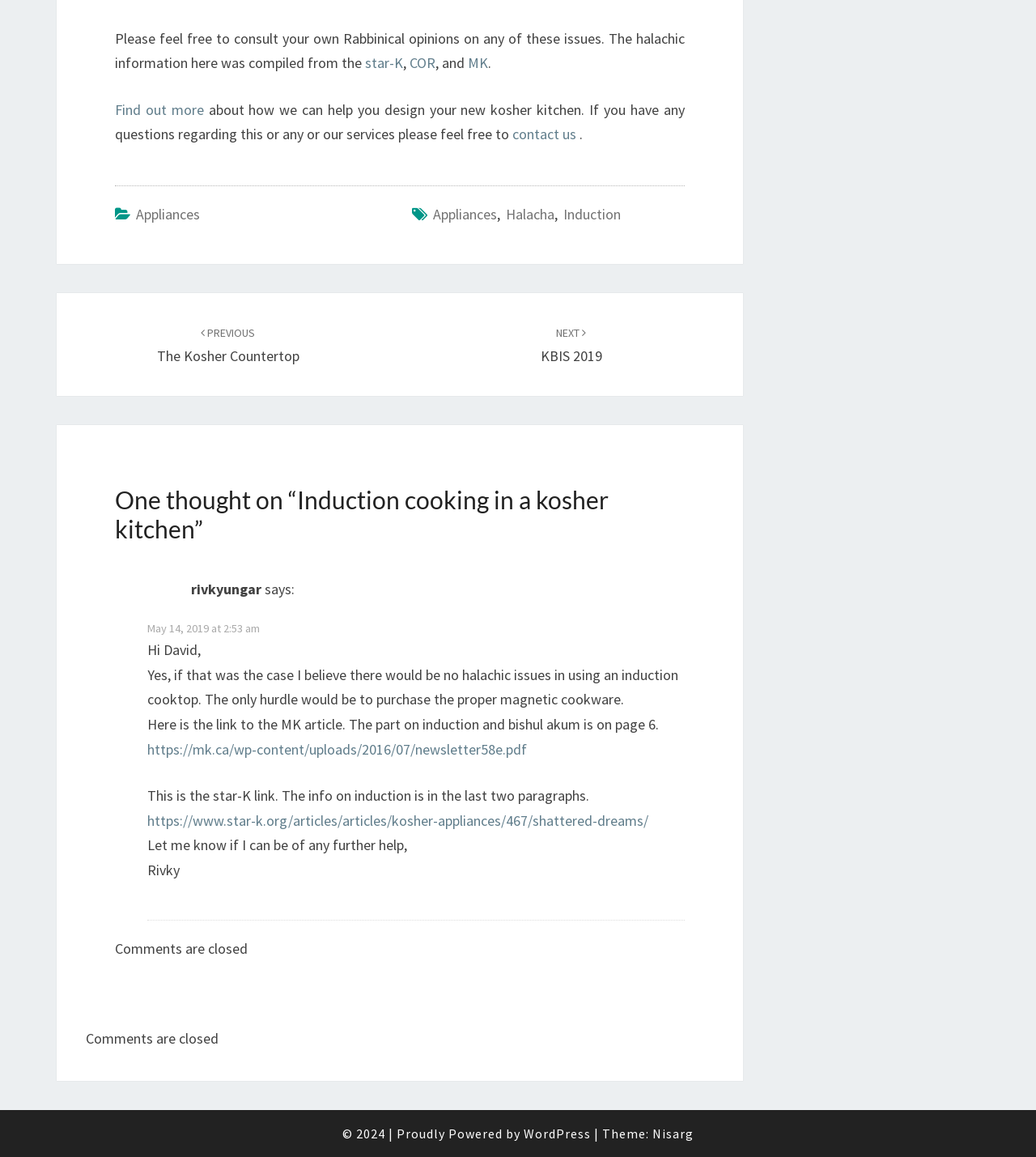Please find the bounding box coordinates of the element that must be clicked to perform the given instruction: "Click on the 'Halacha' link". The coordinates should be four float numbers from 0 to 1, i.e., [left, top, right, bottom].

[0.488, 0.177, 0.535, 0.193]